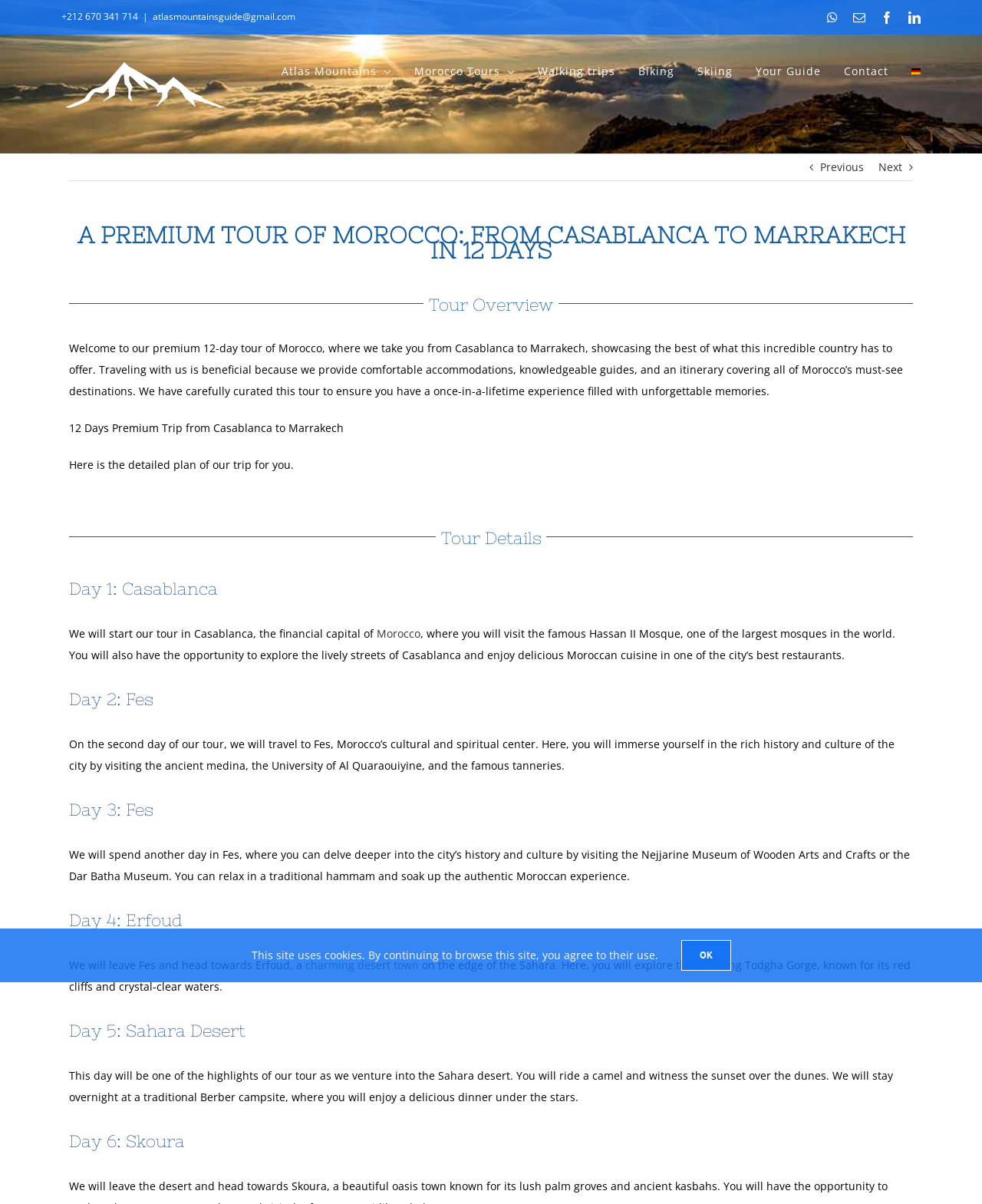How many days does the tour last?
From the screenshot, provide a brief answer in one word or phrase.

12 days